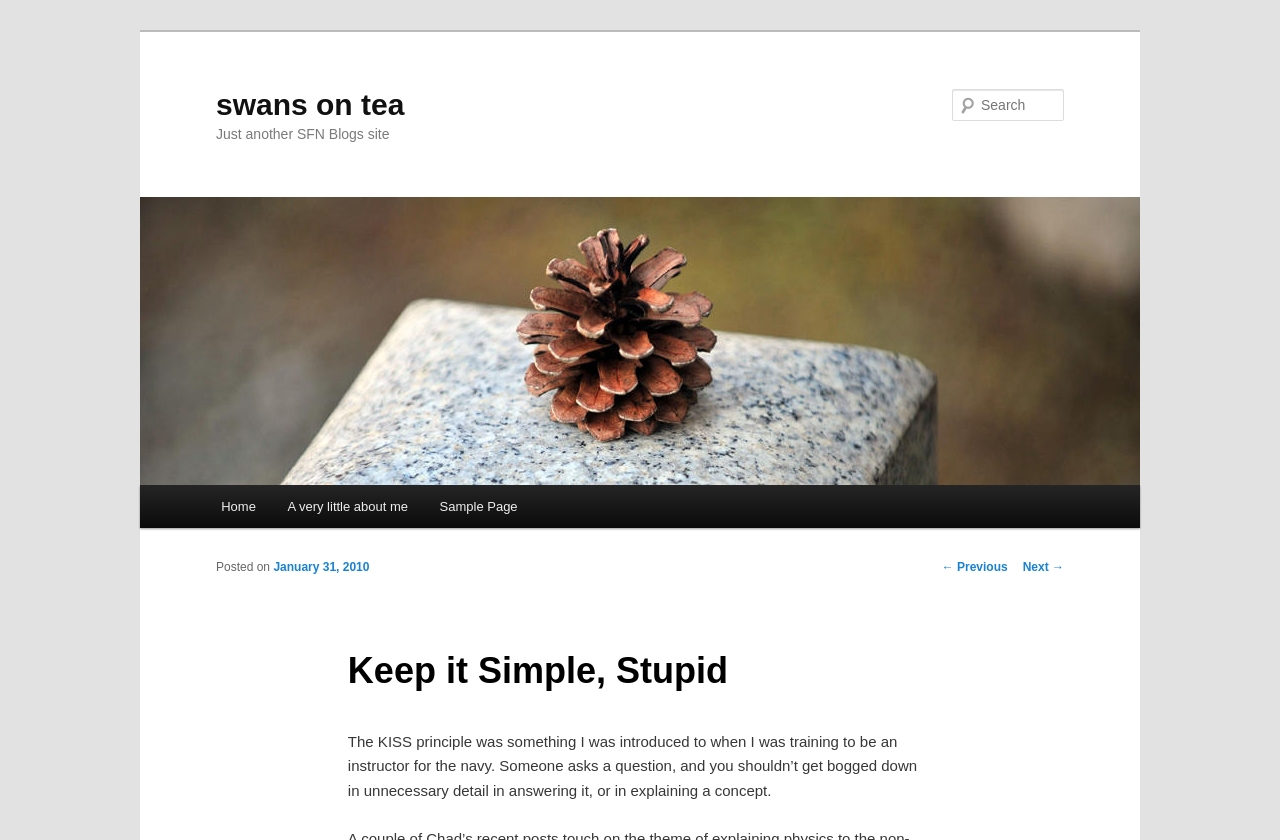Predict the bounding box for the UI component with the following description: "Next →".

[0.799, 0.667, 0.831, 0.683]